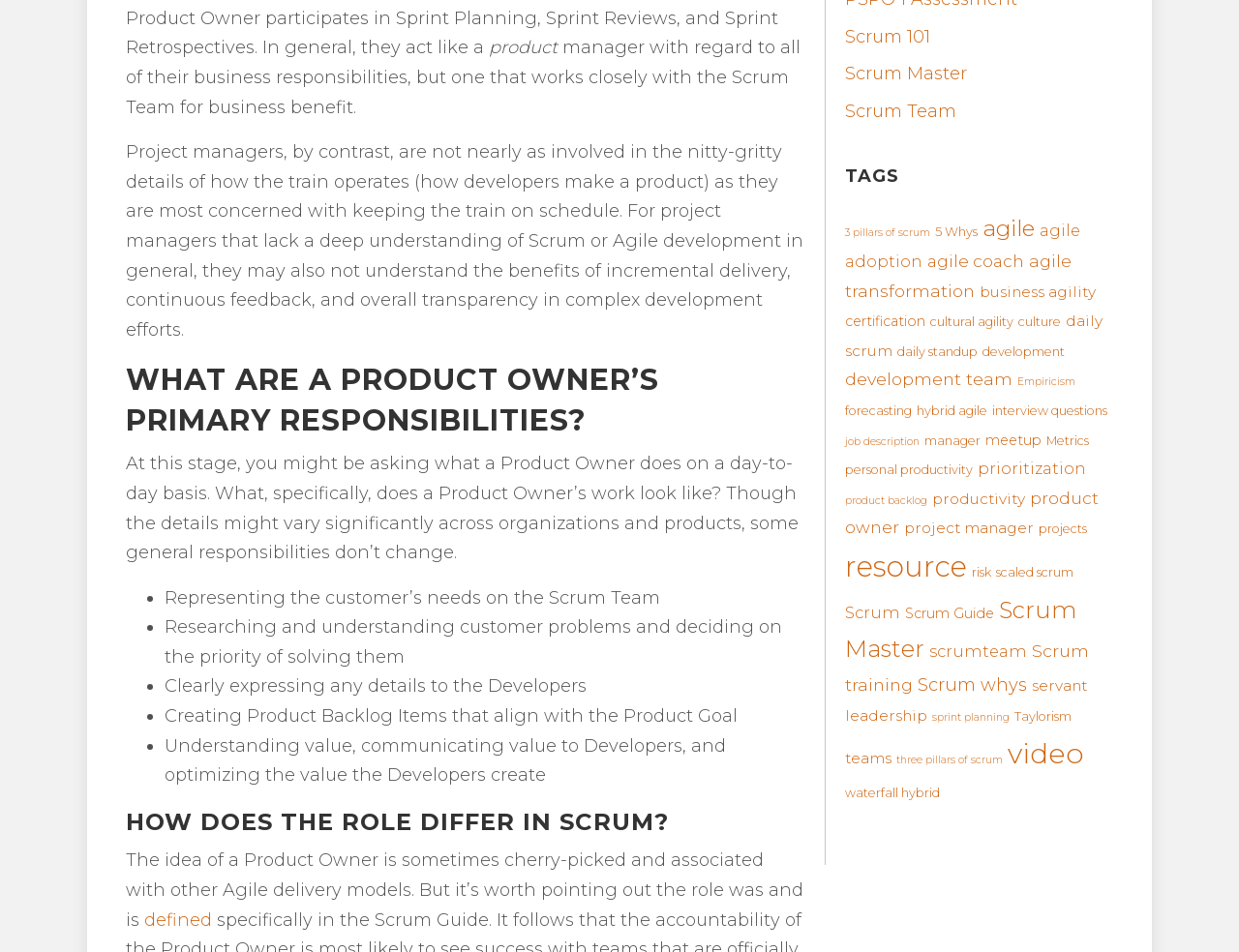What is the difference between a Product Owner and a Project Manager?
Refer to the image and give a detailed answer to the query.

The webpage explains that a Product Owner is involved in the nitty-gritty details of how the product is developed, whereas a Project Manager is more concerned with keeping the project on schedule and may not have a deep understanding of Scrum or Agile development.